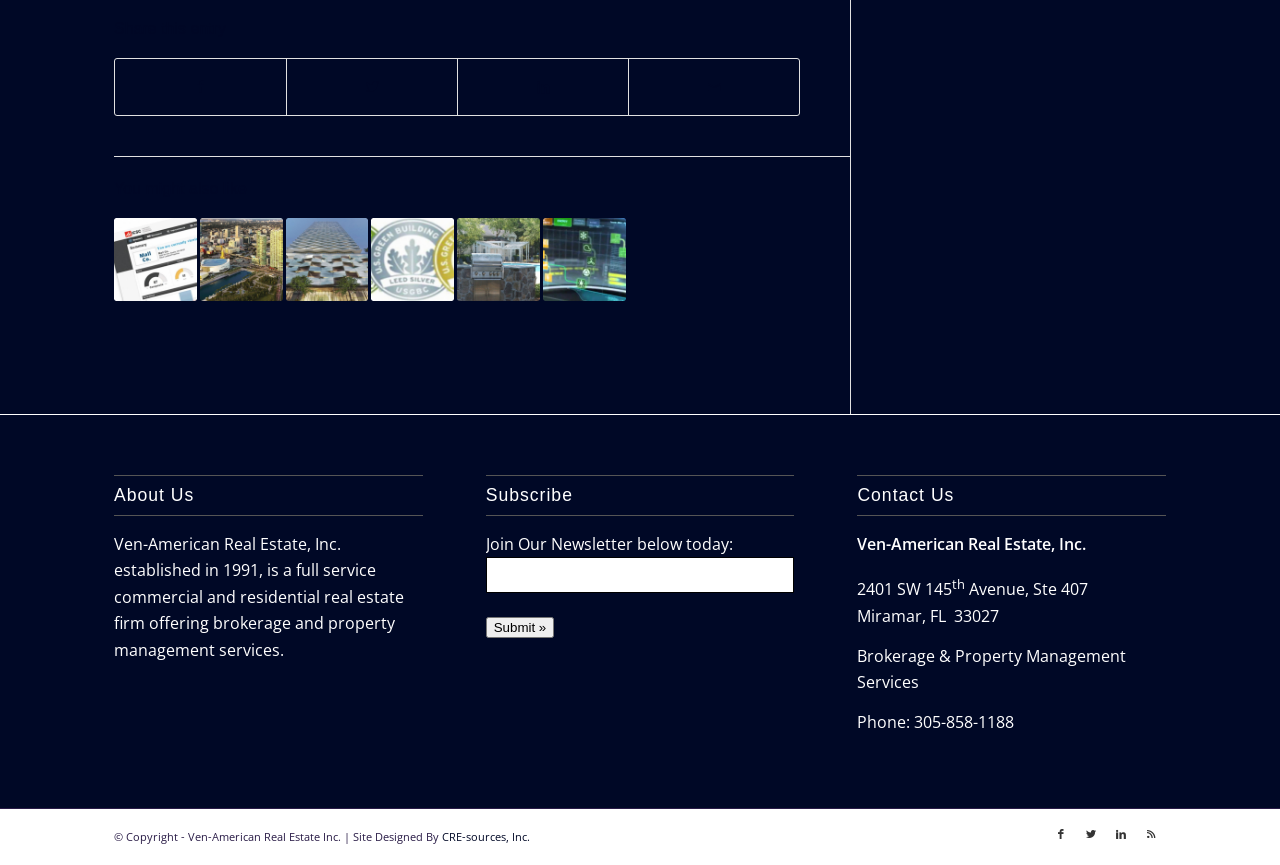Provide a brief response to the question below using one word or phrase:
How many links are present in the 'You might also like' section?

5